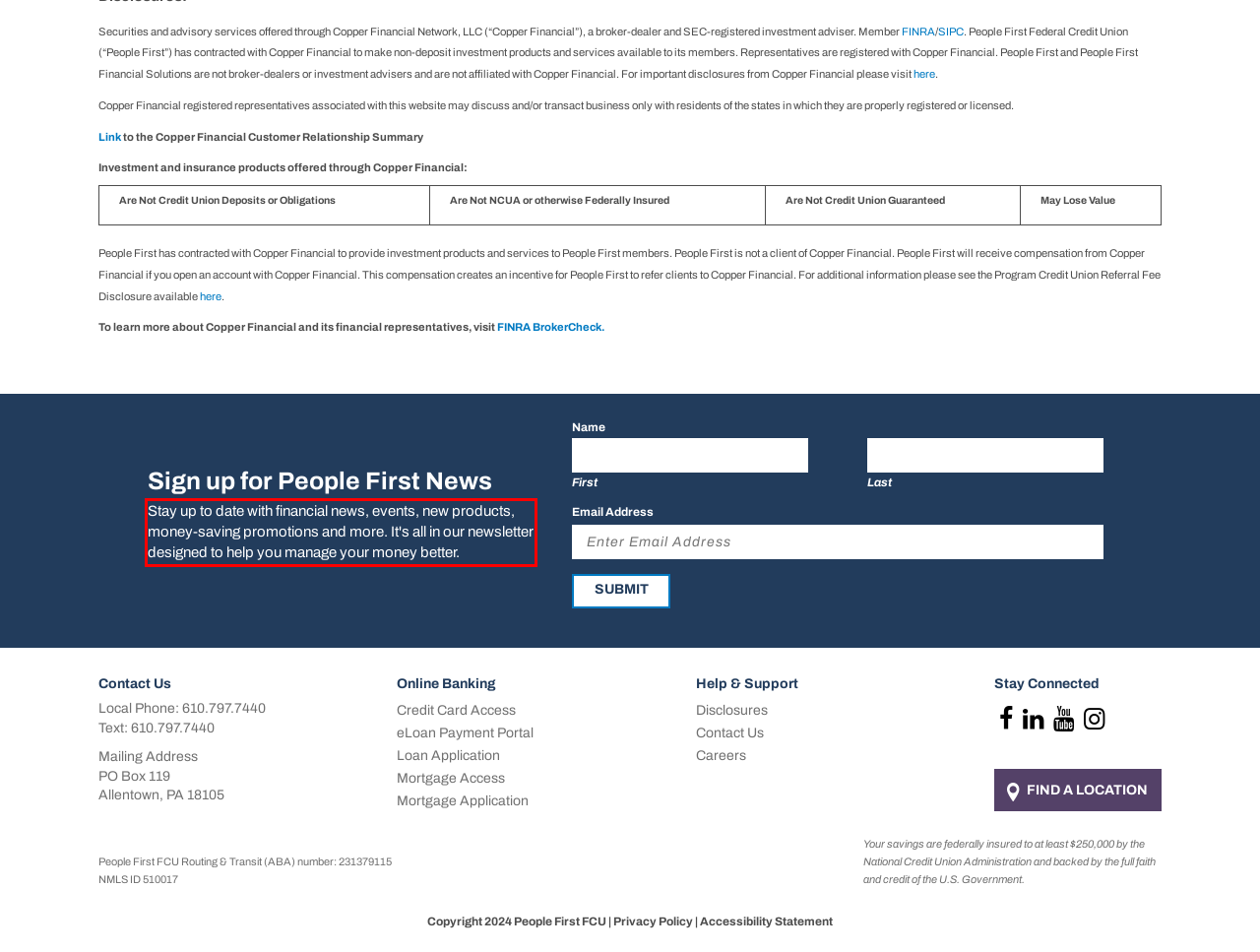Please identify and extract the text from the UI element that is surrounded by a red bounding box in the provided webpage screenshot.

Stay up to date with financial news, events, new products, money-saving promotions and more. It's all in our newsletter designed to help you manage your money better.